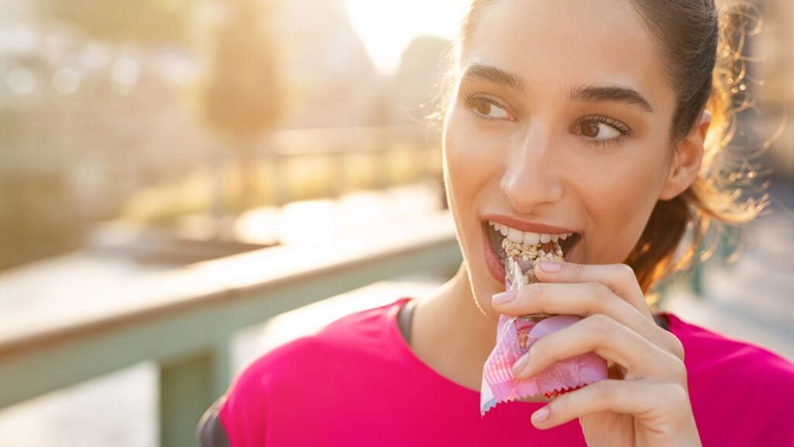Offer a detailed caption for the image presented.

In this vibrant image, a young woman enjoys a delicious lactose-free protein bar, symbolizing a perfect blend of nutrition and convenience for those with dietary restrictions. Dressed in a bright pink athletic top, she showcases an active lifestyle, likely relishing a nutritious snack after exercise. The warm, golden sunlight around her creates a cheerful atmosphere, highlighting her enjoyment and the bar in her hand. This imagery resonates with the theme of seeking delectable, guilt-free snacks that cater to health-conscious individuals, especially busy moms on-the-go. The serene outdoor setting further emphasizes the idea of a healthy, balanced life.